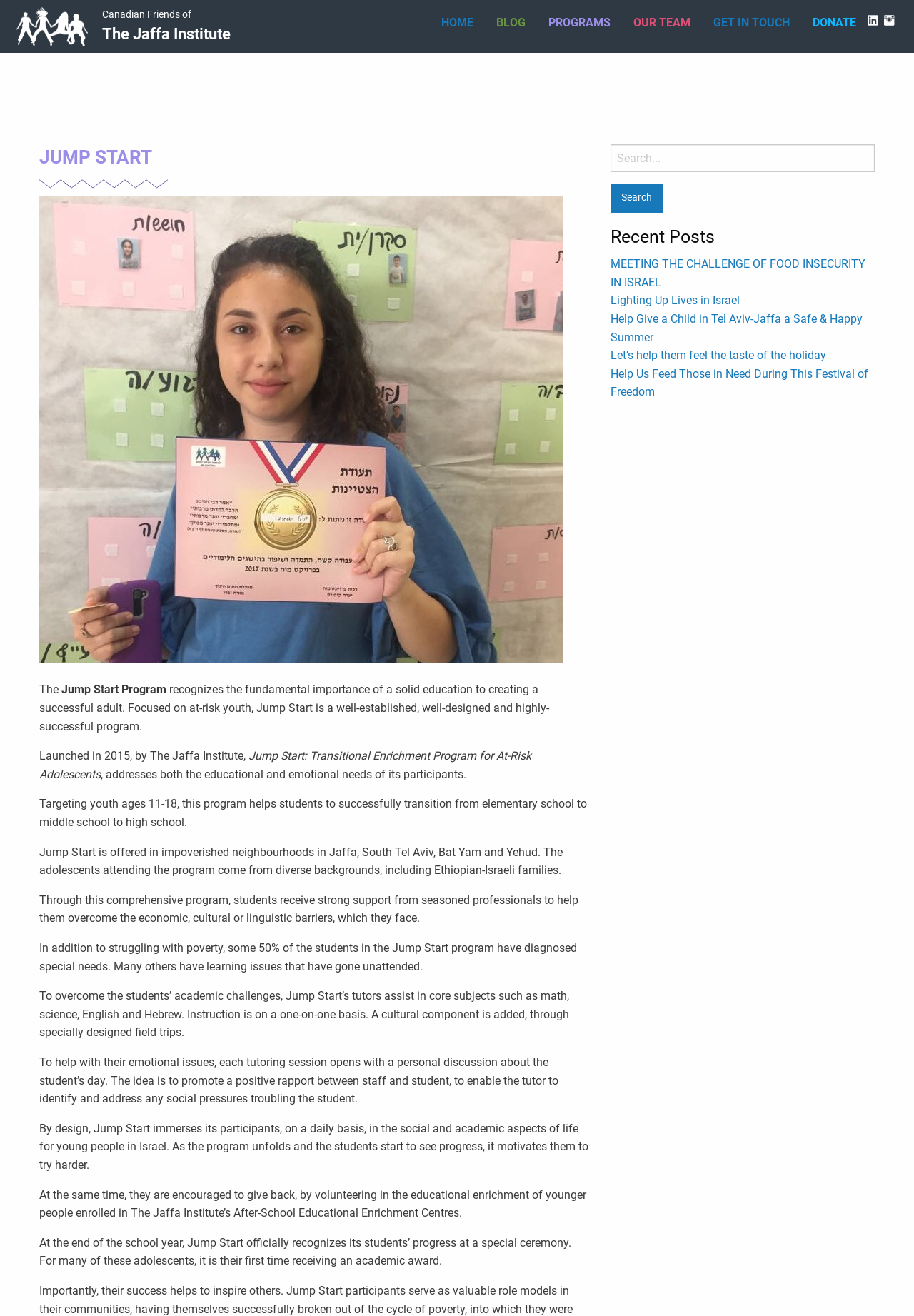Locate the bounding box coordinates of the clickable region to complete the following instruction: "Search for something."

[0.668, 0.11, 0.957, 0.17]